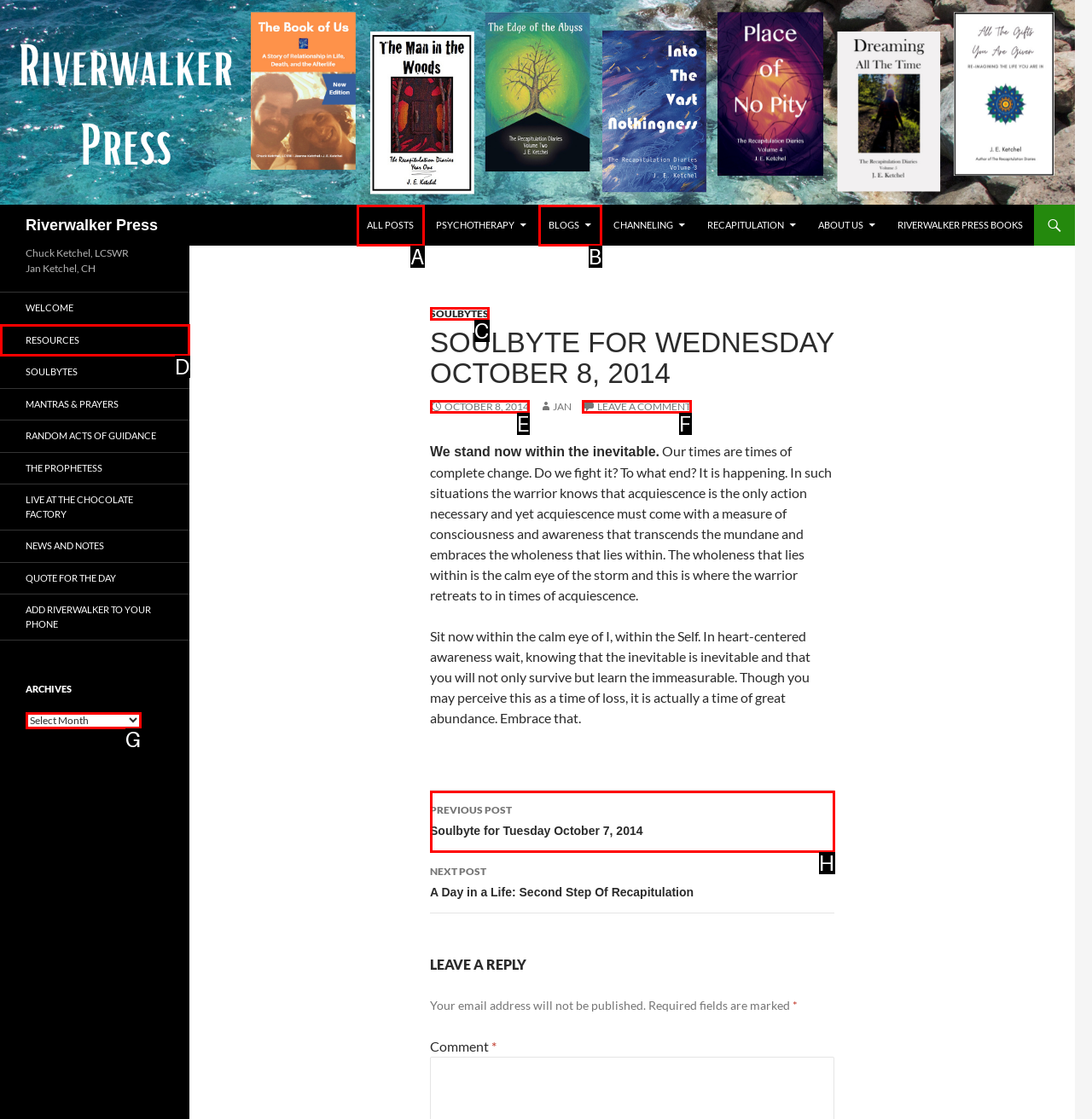Tell me which one HTML element best matches the description: October 8, 2014 Answer with the option's letter from the given choices directly.

E